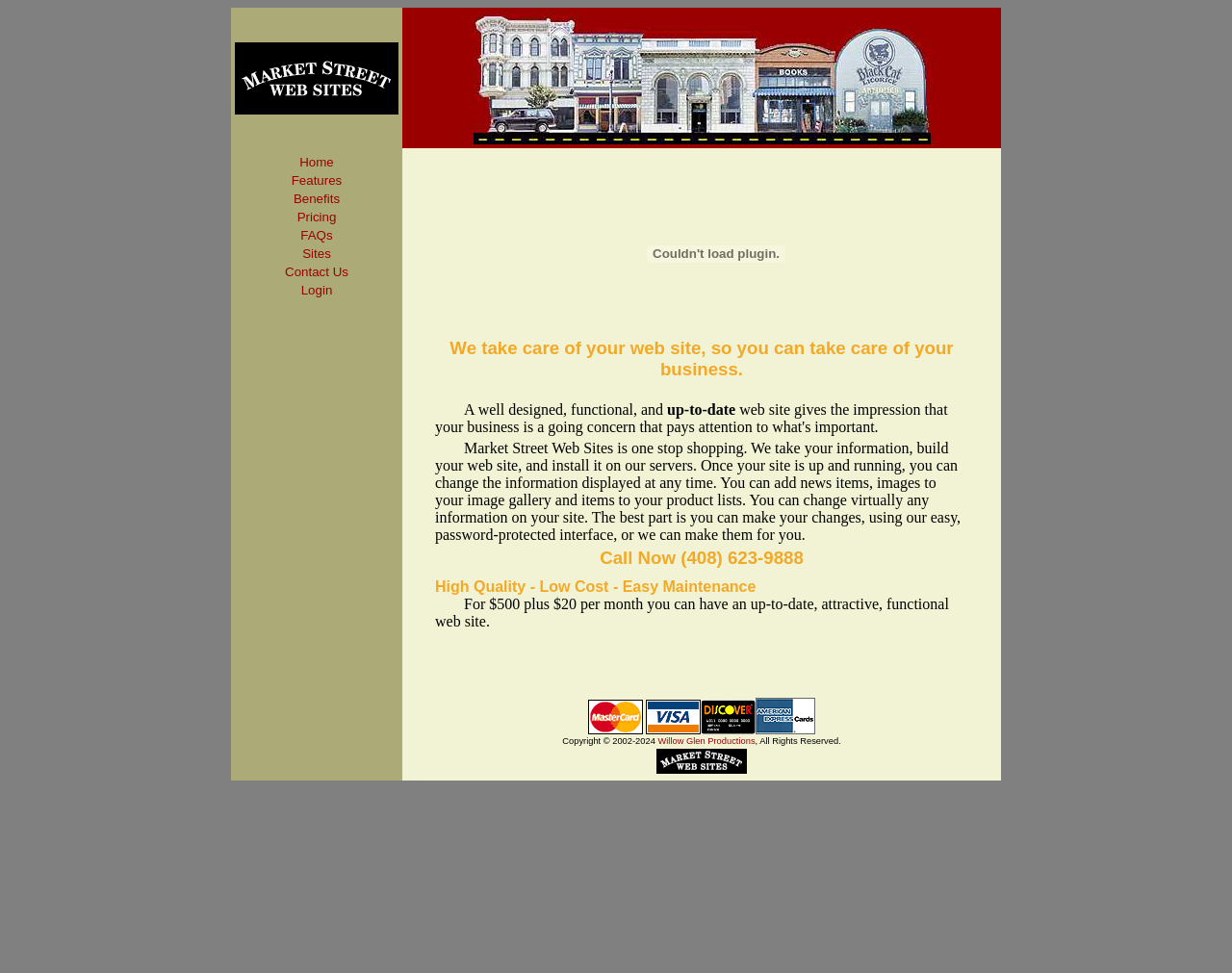Answer with a single word or phrase: 
What can be changed on the website?

Virtually any information